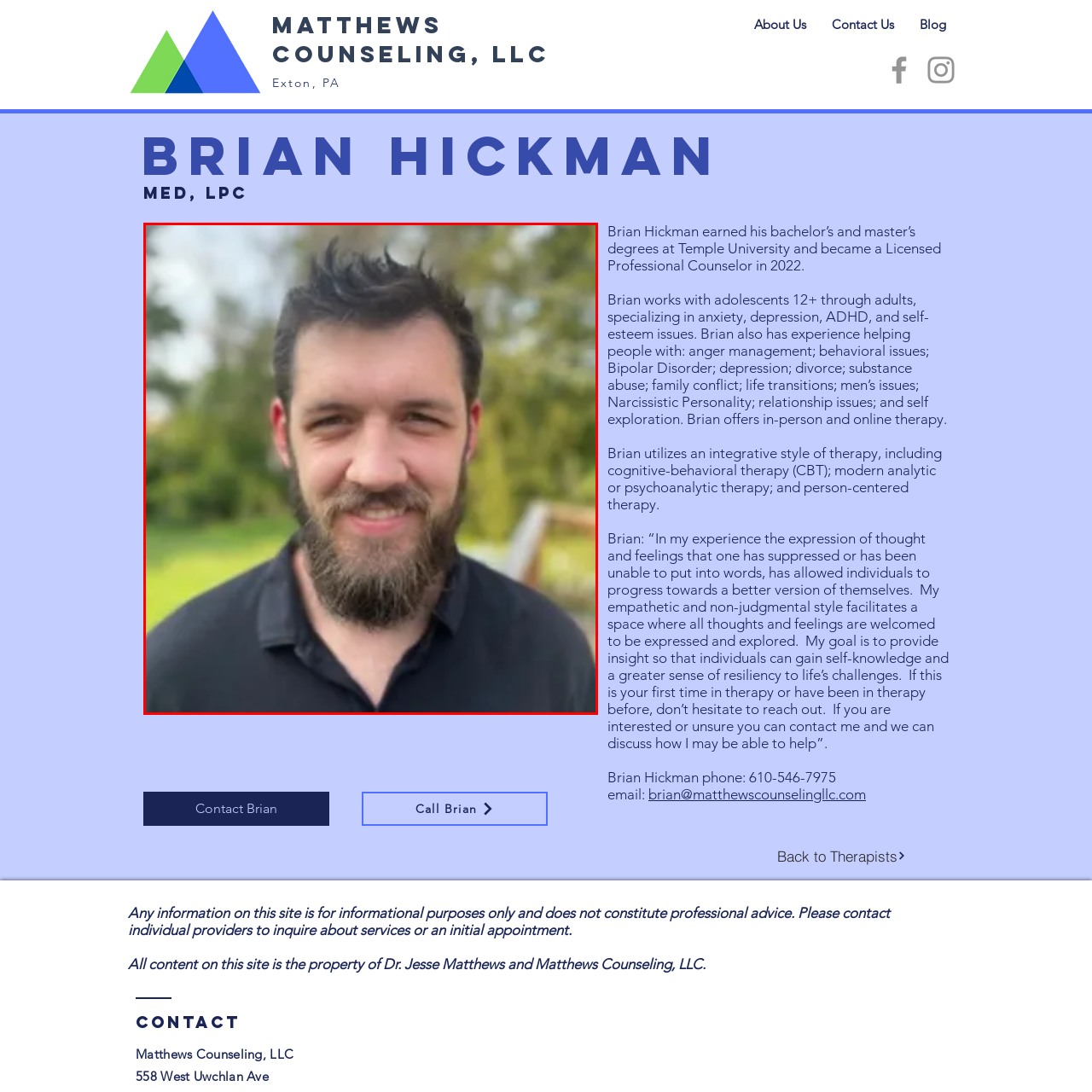Is the background of the image indoors?
Pay attention to the image within the red bounding box and answer using just one word or a concise phrase.

no